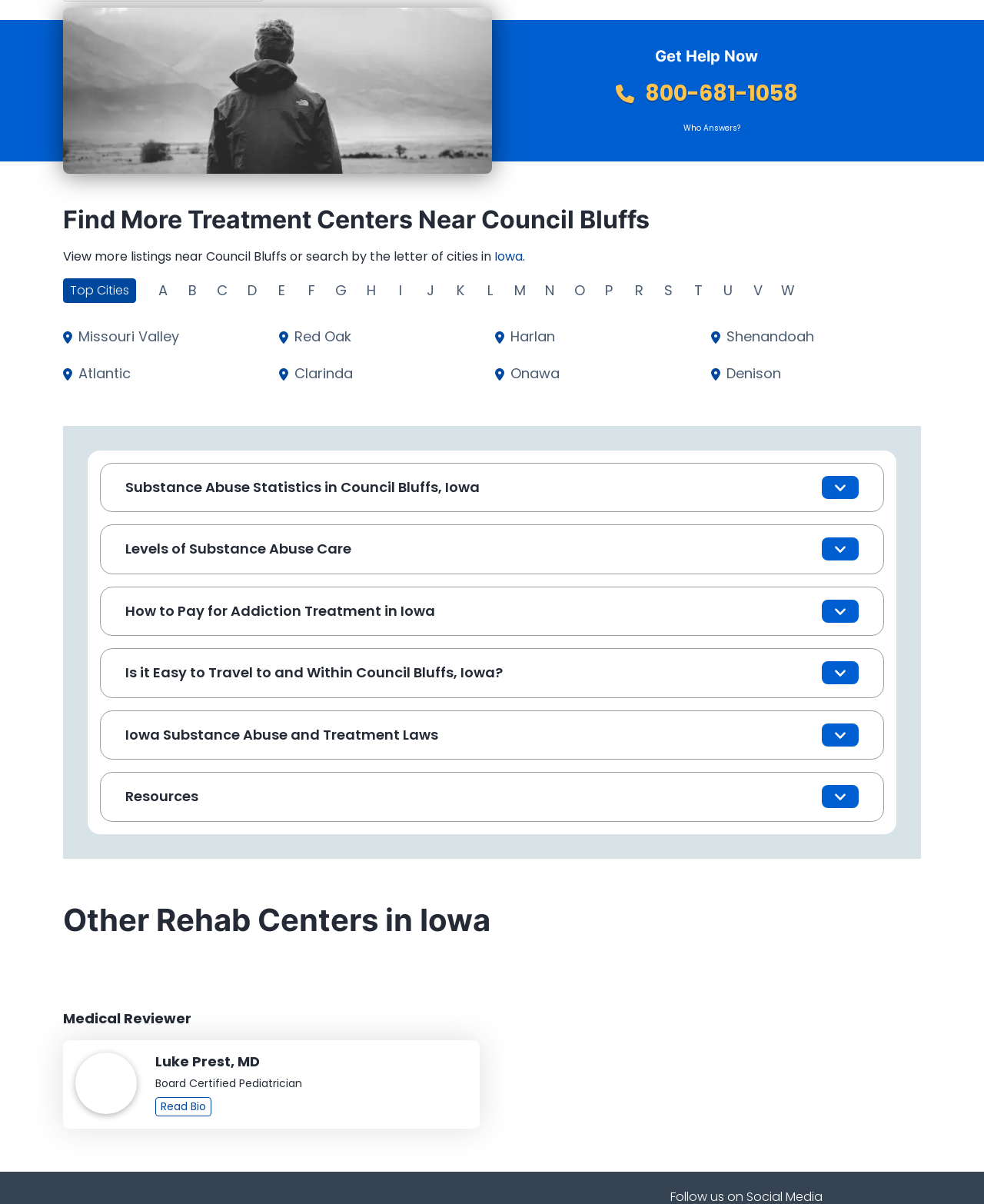Specify the bounding box coordinates of the element's area that should be clicked to execute the given instruction: "Call the phone number". The coordinates should be four float numbers between 0 and 1, i.e., [left, top, right, bottom].

[0.5, 0.064, 0.936, 0.091]